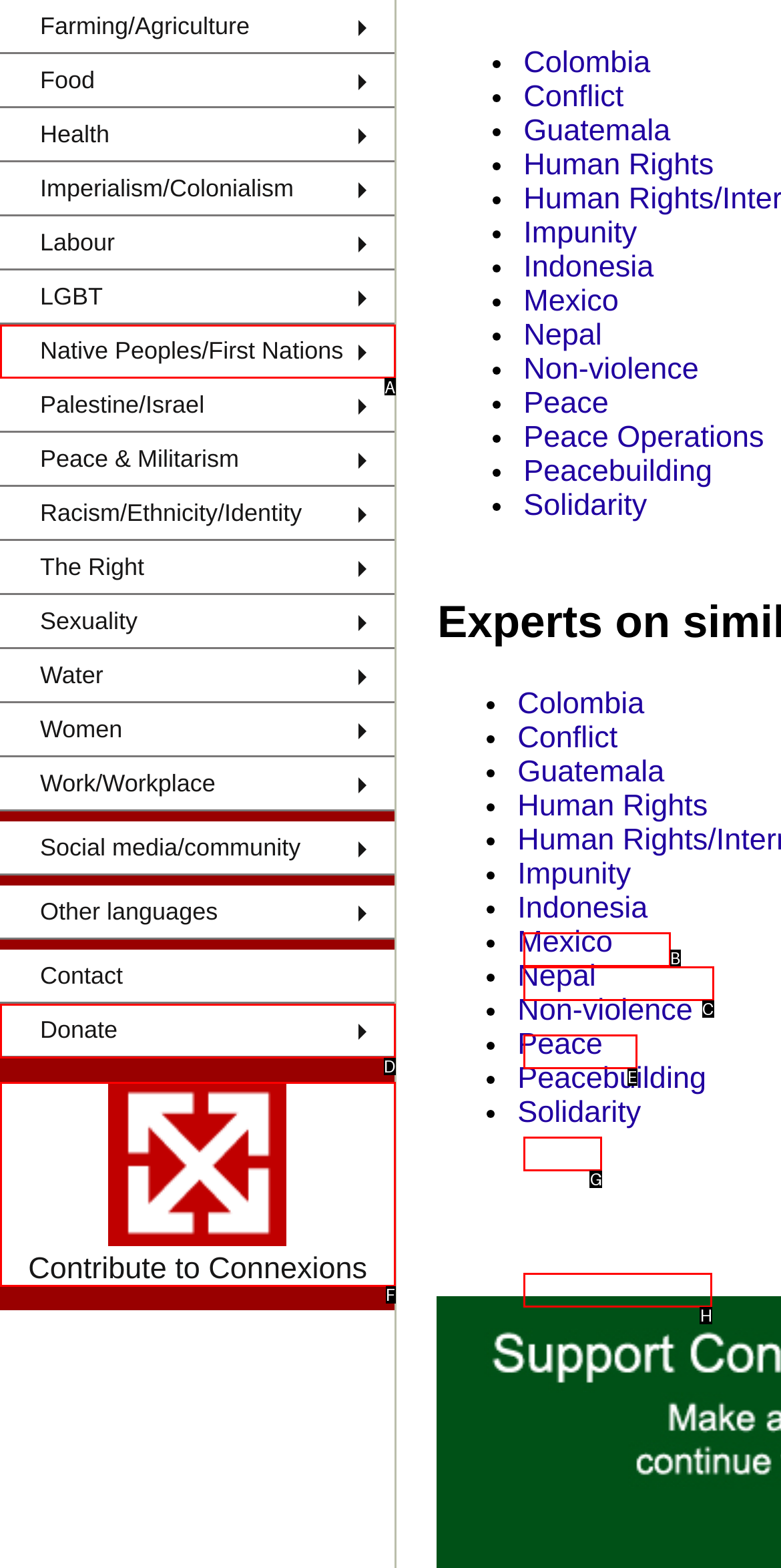Match the element description: Contribute to Connexions to the correct HTML element. Answer with the letter of the selected option.

F